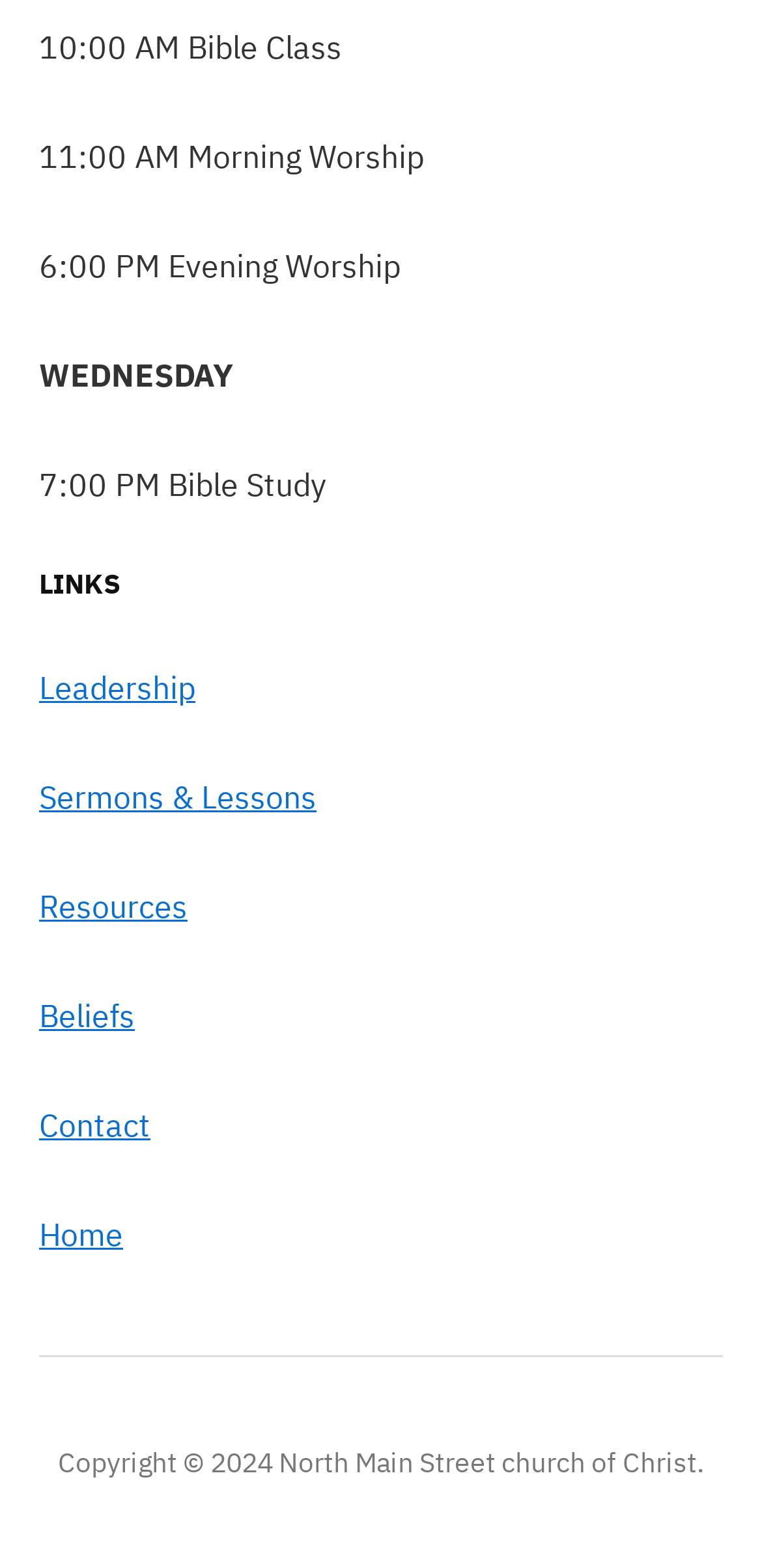Determine the bounding box coordinates of the UI element described by: "3PL/Cross-Dock".

None